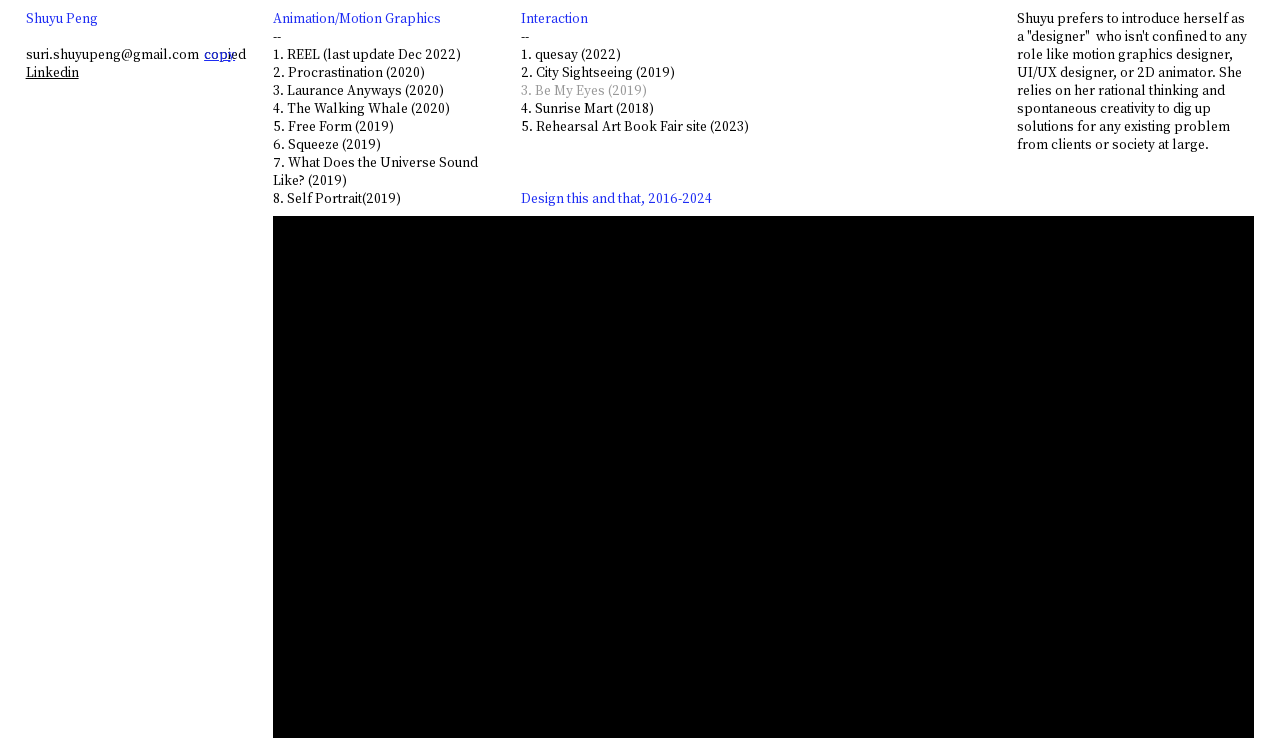Find the bounding box coordinates of the area that needs to be clicked in order to achieve the following instruction: "Check out 2. Procrastination (2020)". The coordinates should be specified as four float numbers between 0 and 1, i.e., [left, top, right, bottom].

[0.214, 0.085, 0.332, 0.11]